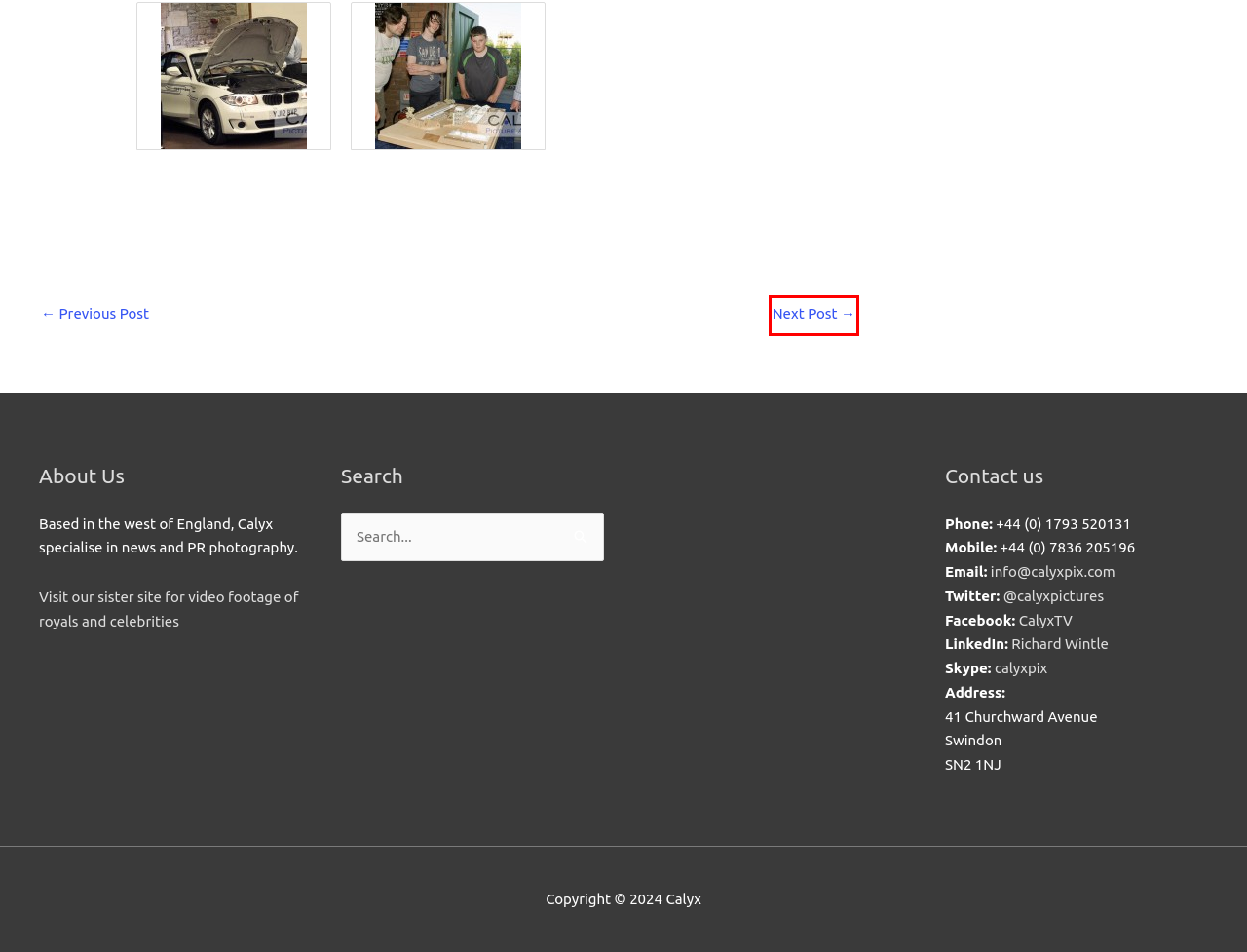Look at the screenshot of a webpage where a red rectangle bounding box is present. Choose the webpage description that best describes the new webpage after clicking the element inside the red bounding box. Here are the candidates:
A. Calyx Picture Agency - Calyx
B. Swindon News Archives - Calyx
C. Richard Wintle, Author at Calyx
D. The books - Calyx
E. Order books - Calyx
F. Obtaining images - Calyx
G. Swindon Archive Archives - Calyx
H. Chancellor's flying visit on a transport theme. - Calyx

H